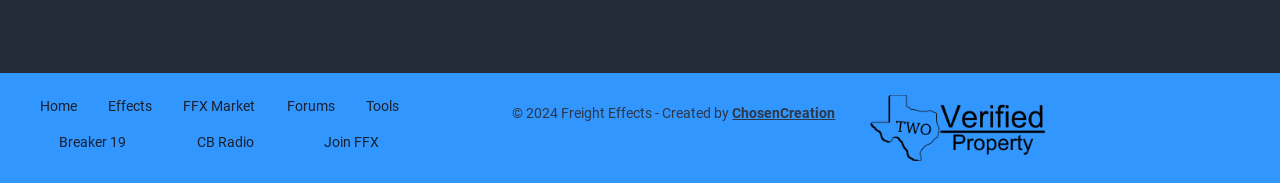Locate and provide the bounding box coordinates for the HTML element that matches this description: "Home".

[0.024, 0.481, 0.066, 0.68]